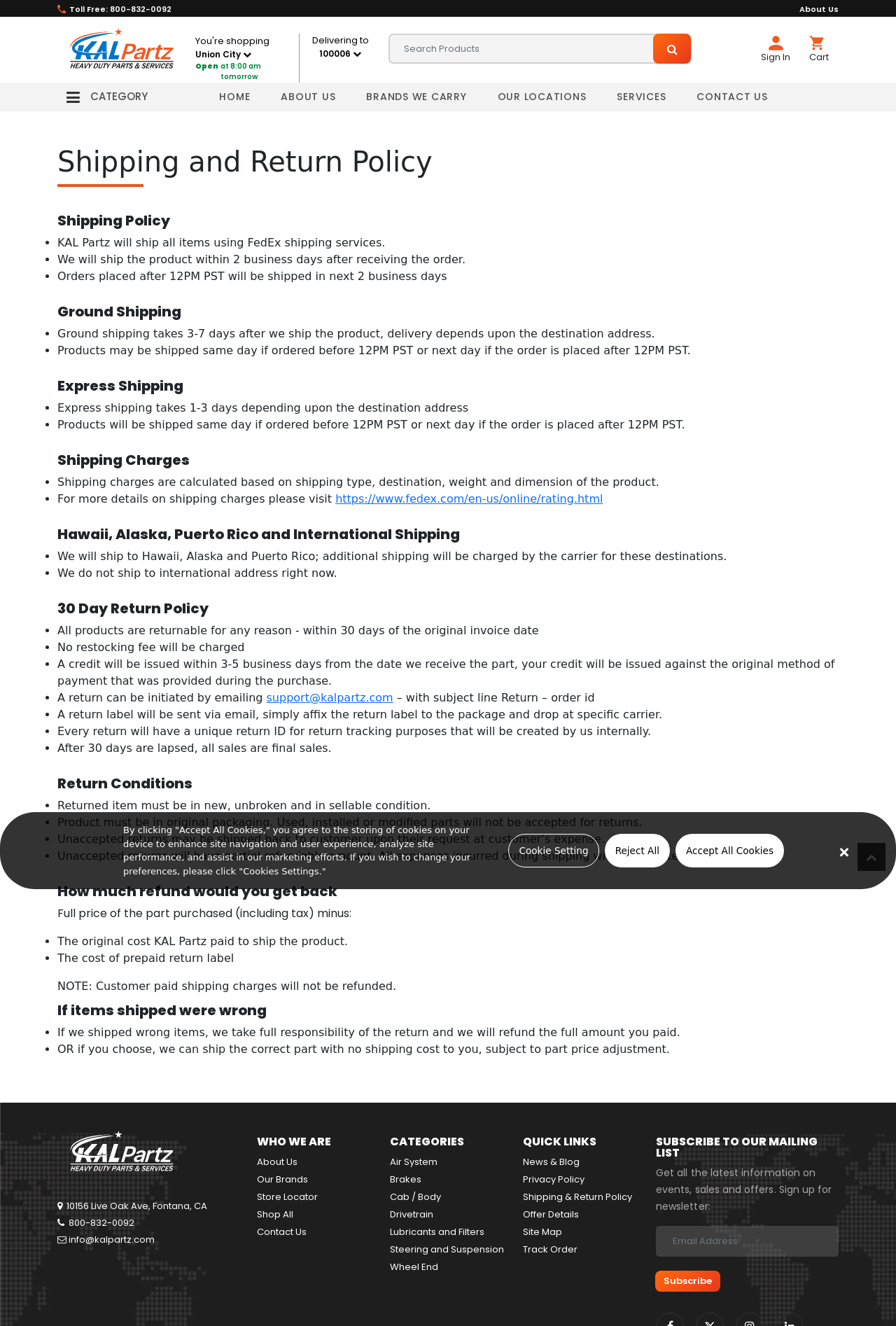Please identify the bounding box coordinates of the element that needs to be clicked to execute the following command: "Search". Provide the bounding box using four float numbers between 0 and 1, formatted as [left, top, right, bottom].

[0.729, 0.025, 0.771, 0.048]